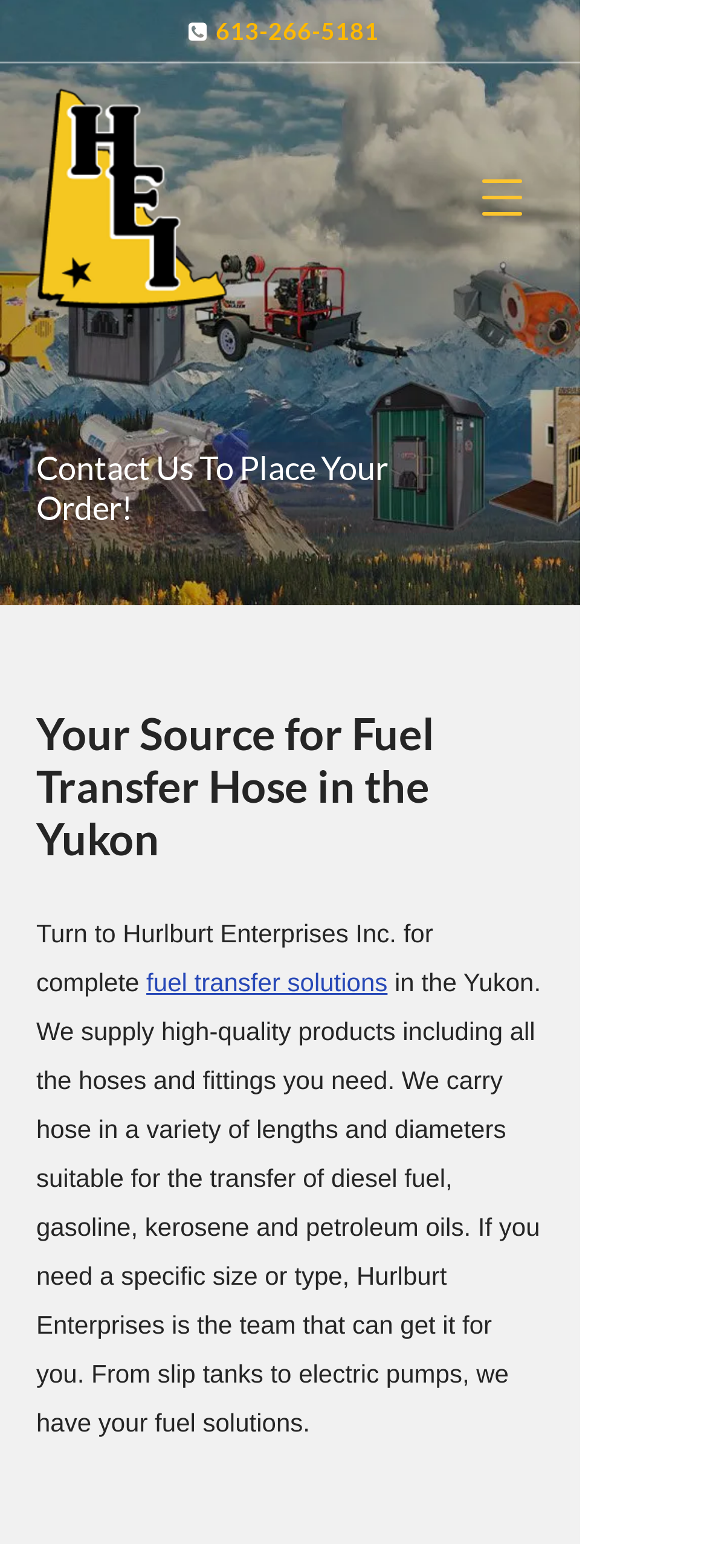Provide the bounding box coordinates in the format (top-left x, top-left y, bottom-right x, bottom-right y). All values are floating point numbers between 0 and 1. Determine the bounding box coordinate of the UI element described as: 613-266-5181

[0.305, 0.016, 0.536, 0.029]